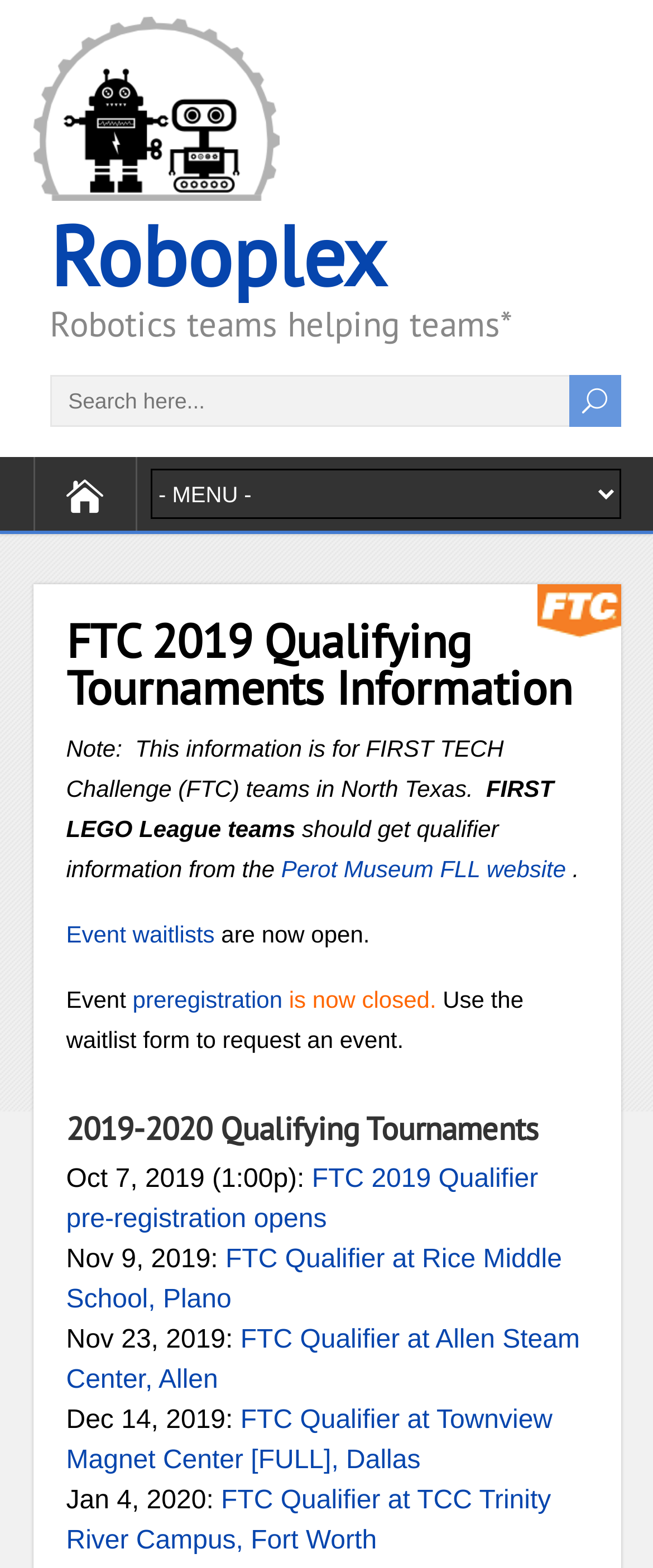Please find the main title text of this webpage.

FTC 2019 Qualifying Tournaments Information